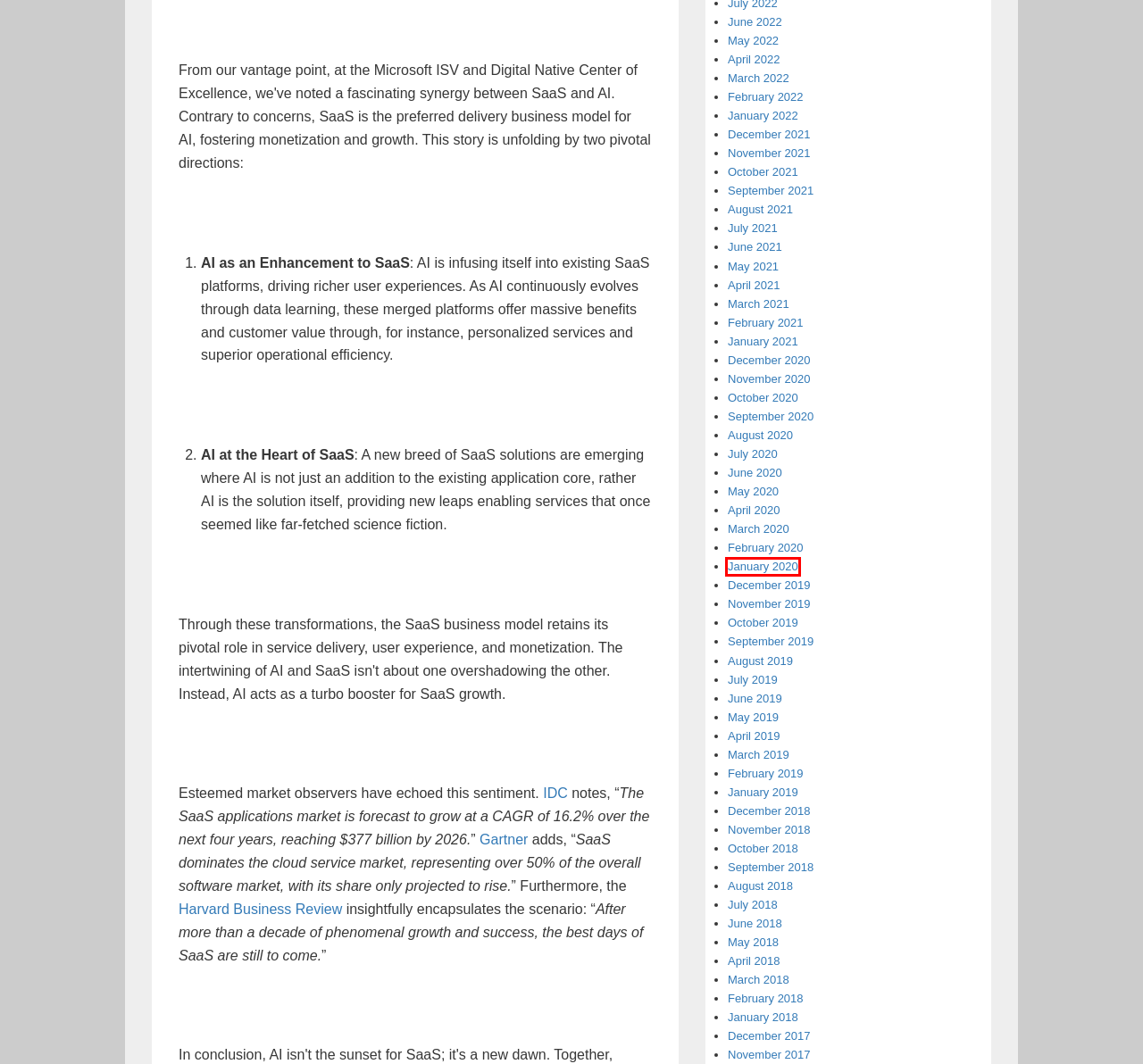You’re provided with a screenshot of a webpage that has a red bounding box around an element. Choose the best matching webpage description for the new page after clicking the element in the red box. The options are:
A. October 2021 – TheWindowsUpdate.com
B. September 2020 – TheWindowsUpdate.com
C. August 2019 – TheWindowsUpdate.com
D. April 2019 – TheWindowsUpdate.com
E. April 2020 – TheWindowsUpdate.com
F. November 2018 – TheWindowsUpdate.com
G. February 2021 – TheWindowsUpdate.com
H. January 2020 – TheWindowsUpdate.com

H